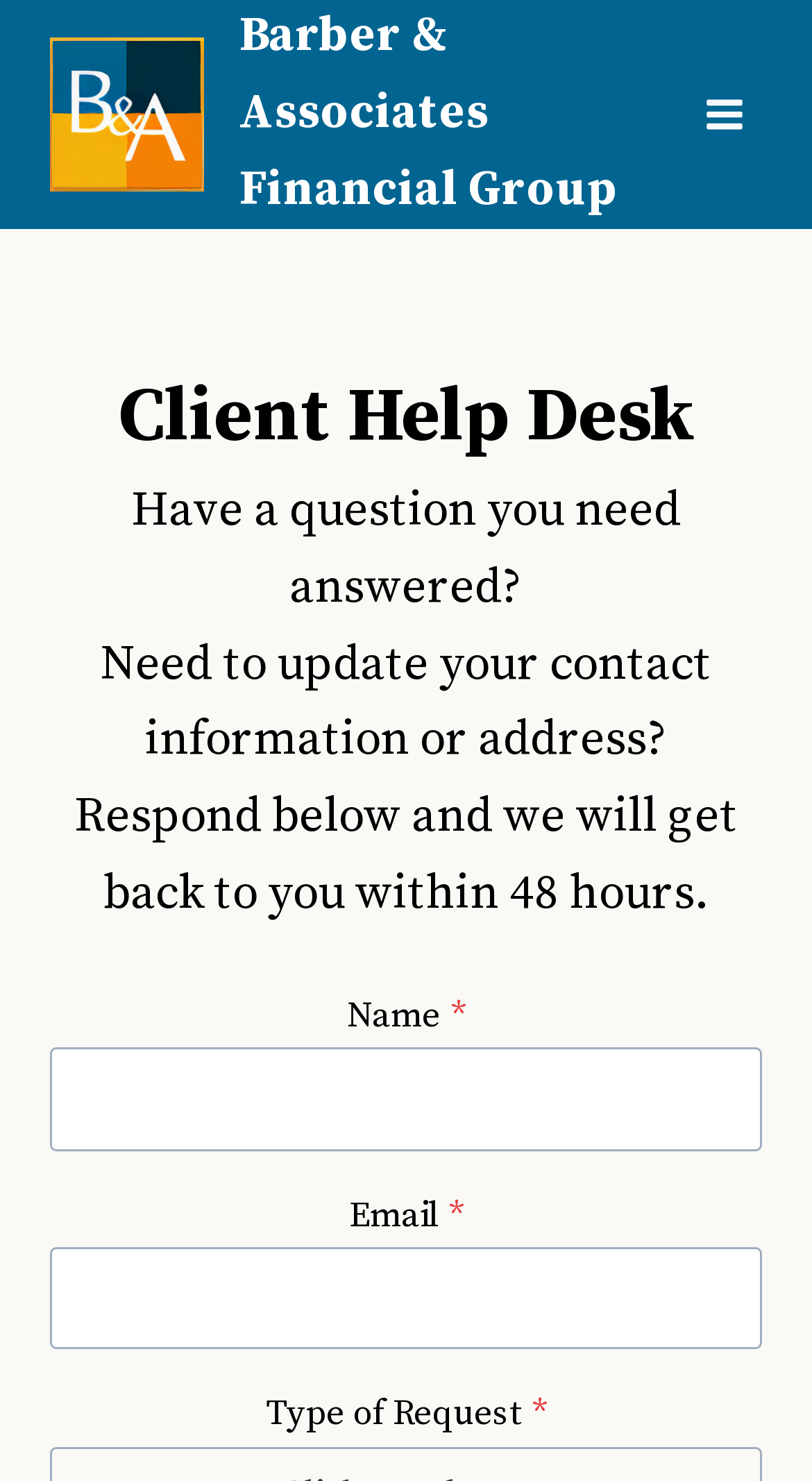What is the purpose of this webpage?
Could you answer the question in a detailed manner, providing as much information as possible?

Based on the webpage content, it appears to be a client help desk where users can ask questions, update their contact information or address, and receive a response within 48 hours.